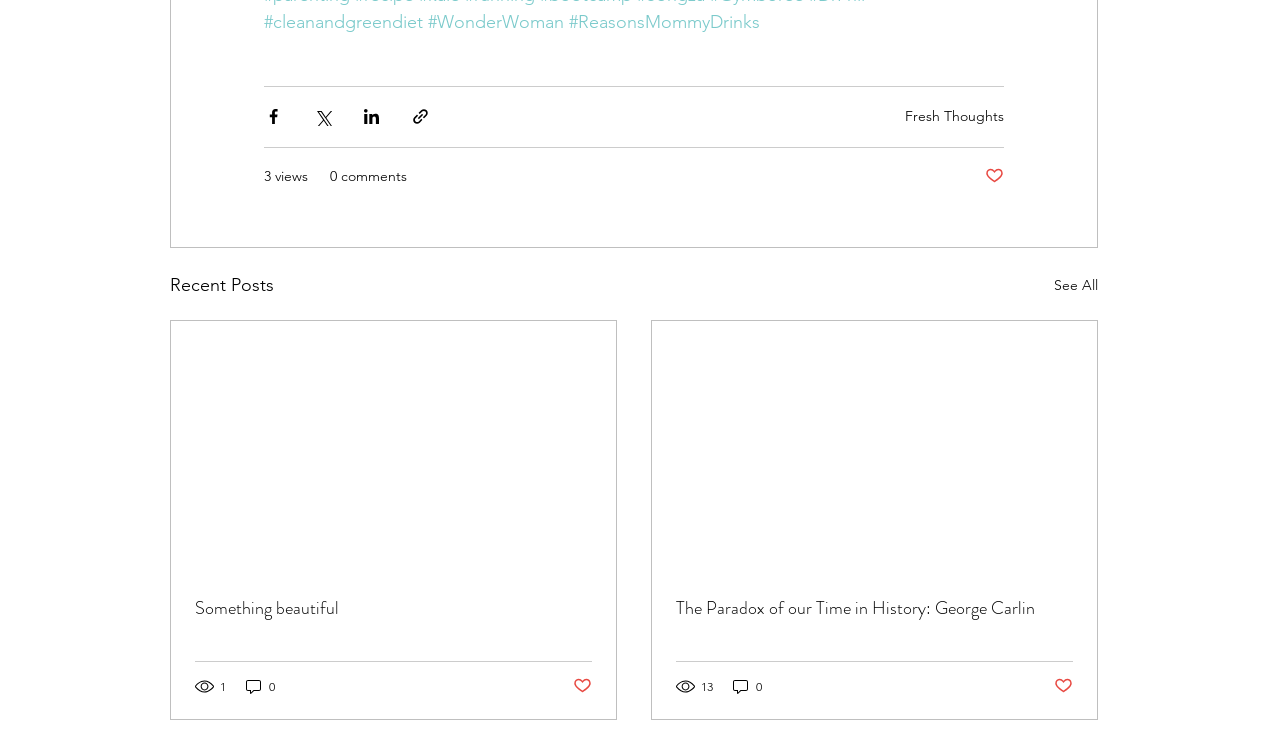Provide your answer in a single word or phrase: 
How many views does the second article have?

13 views